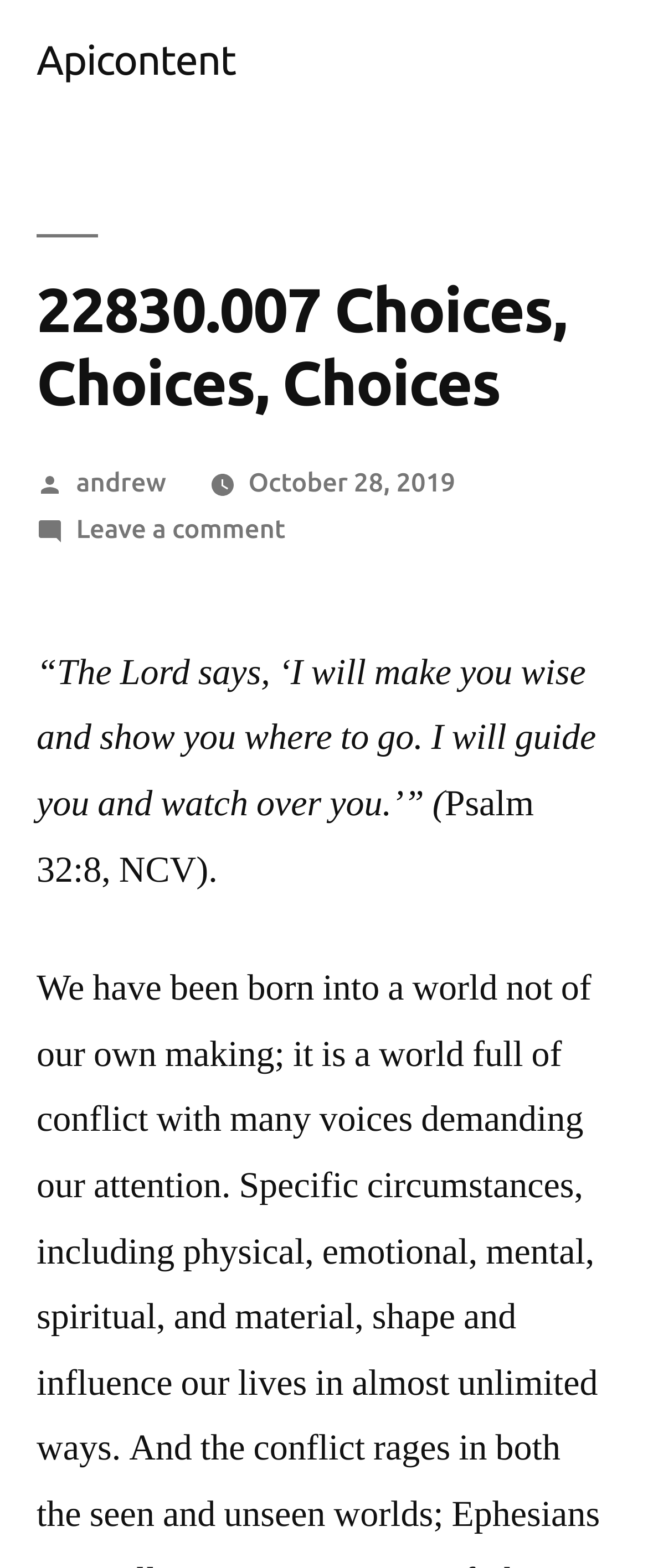What is the Bible verse mentioned in the article?
Please respond to the question with a detailed and thorough explanation.

The Bible verse can be found by reading the static text that starts with '“The Lord says, ‘I will make you wise and show you where to go. I will guide you and watch over you.’”' and ends with 'Psalm 32:8, NCV)'.